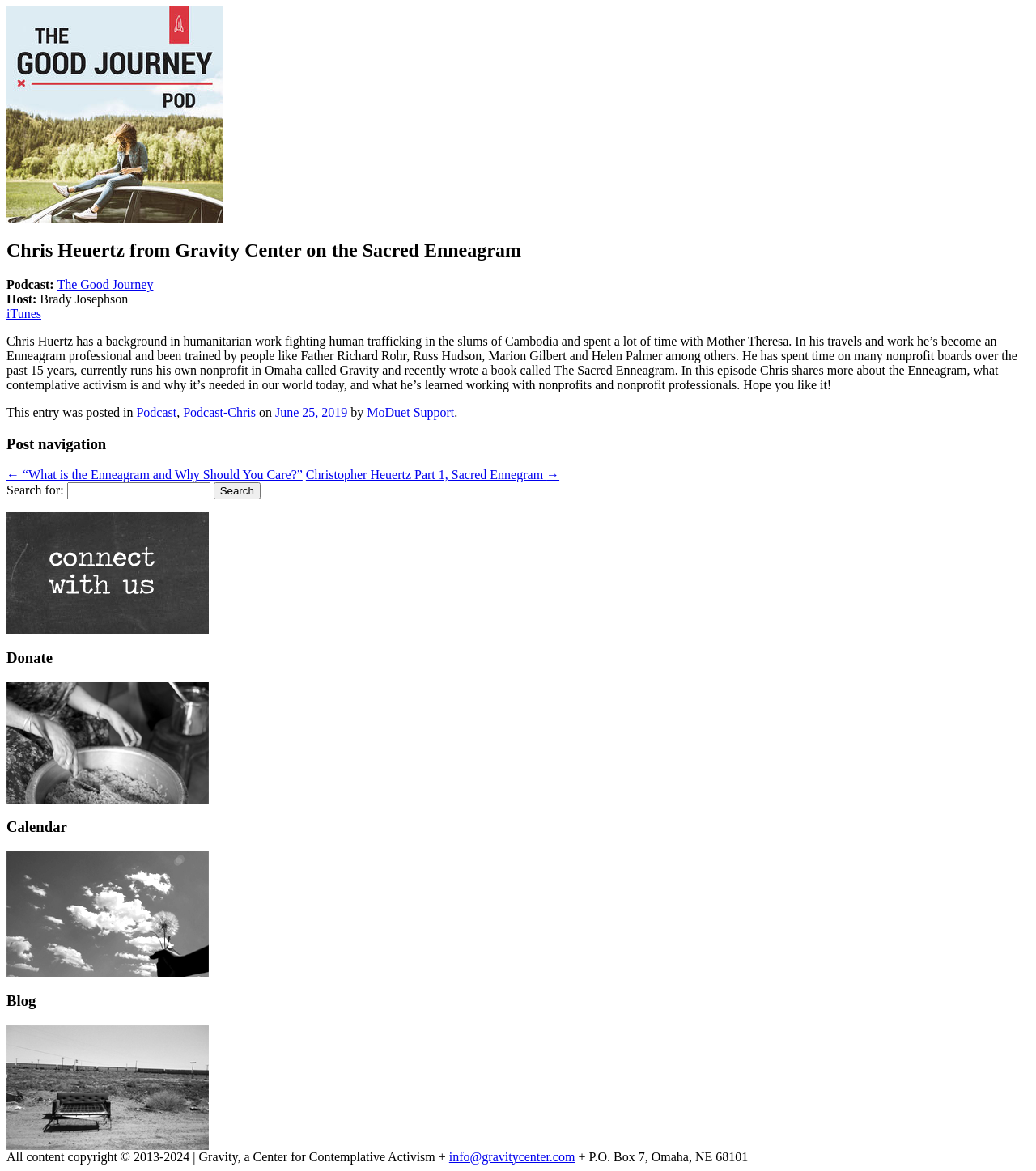Could you highlight the region that needs to be clicked to execute the instruction: "Read more about Chris Heuertz"?

[0.006, 0.285, 0.982, 0.334]